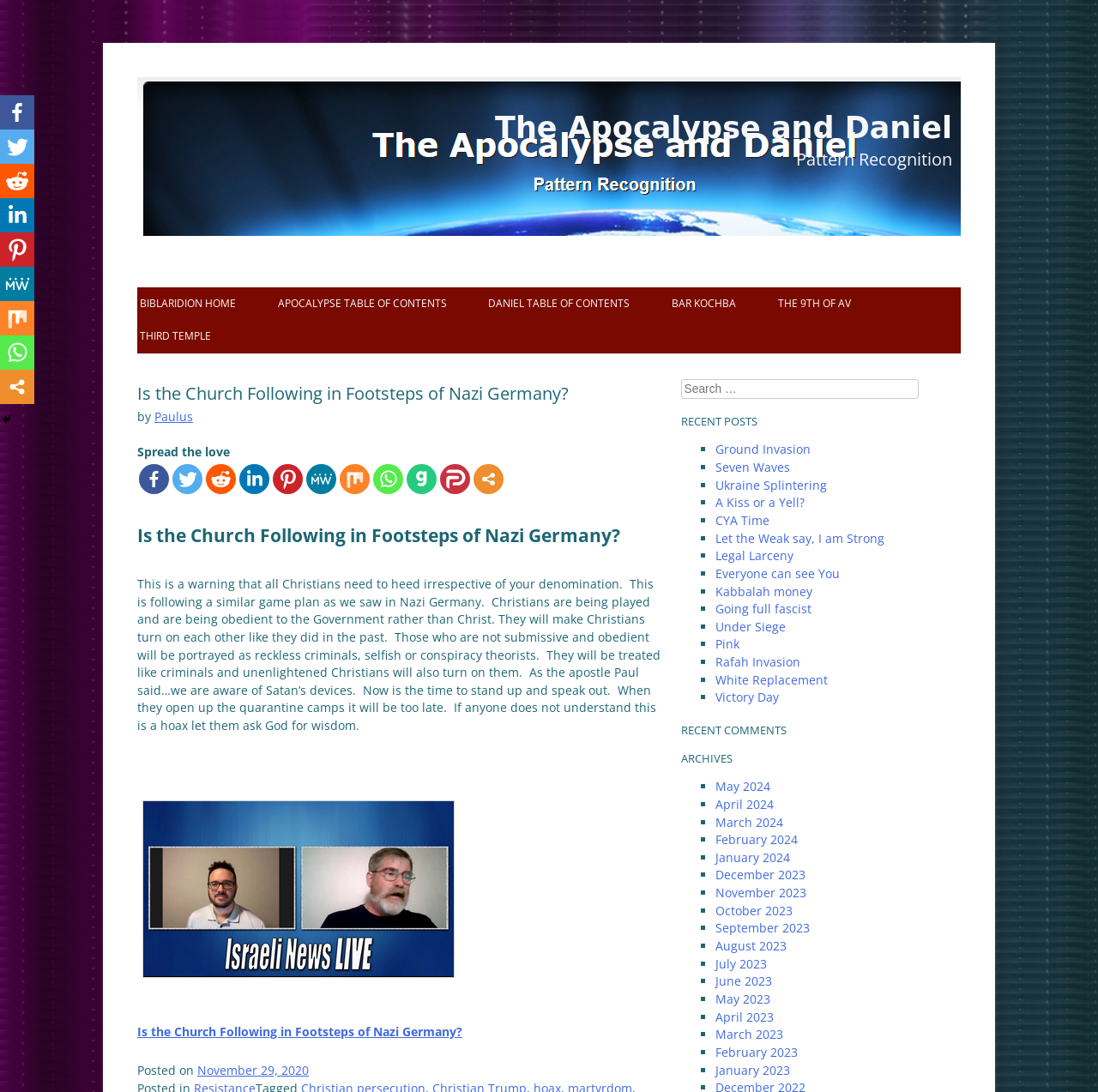Identify the bounding box coordinates for the element that needs to be clicked to fulfill this instruction: "Click on the 'The Apocalypse and Daniel' link". Provide the coordinates in the format of four float numbers between 0 and 1: [left, top, right, bottom].

[0.133, 0.102, 0.305, 0.244]